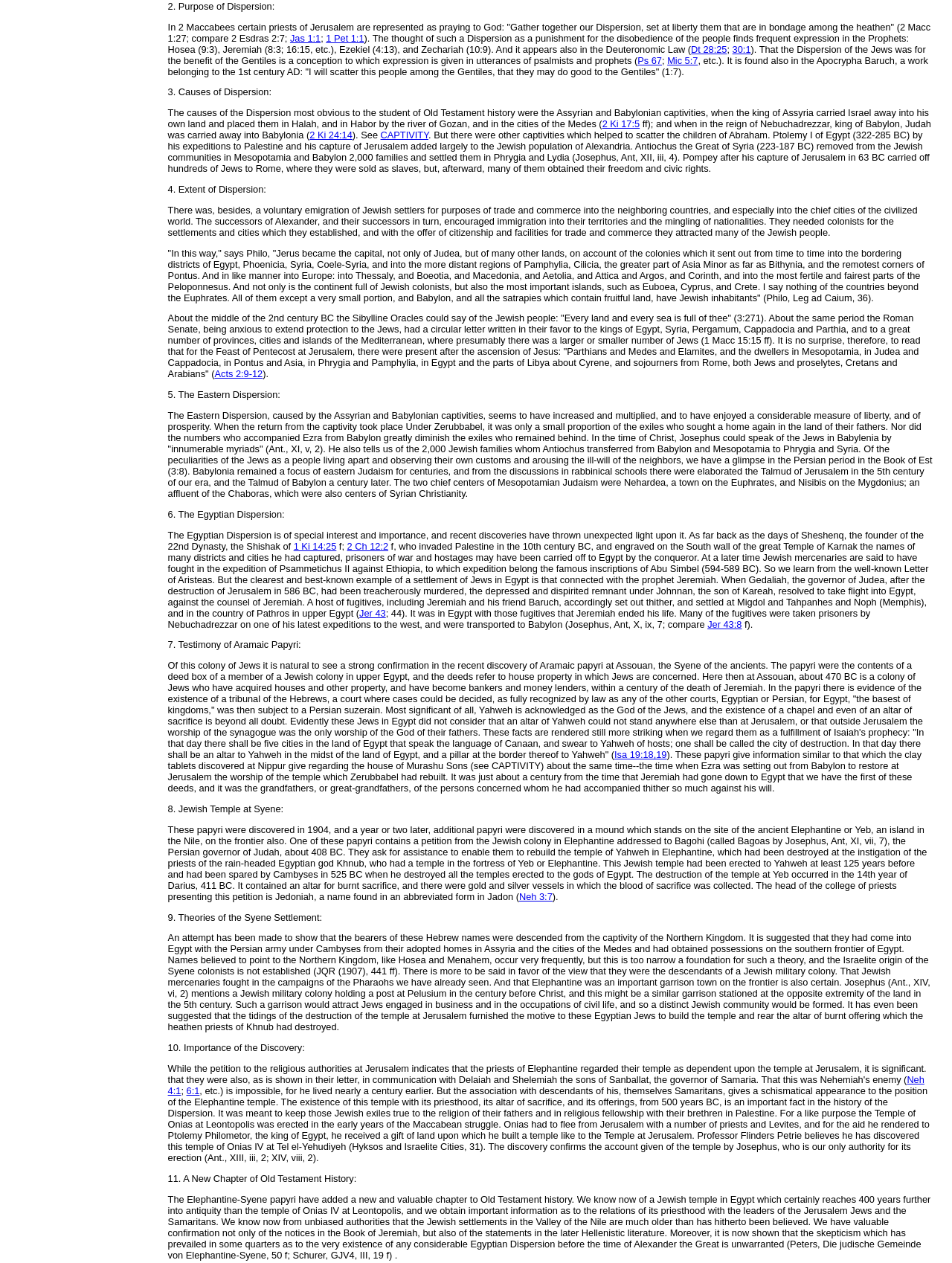Specify the bounding box coordinates of the area to click in order to follow the given instruction: "Click the link 'Acts 2:9-12'."

[0.225, 0.292, 0.276, 0.301]